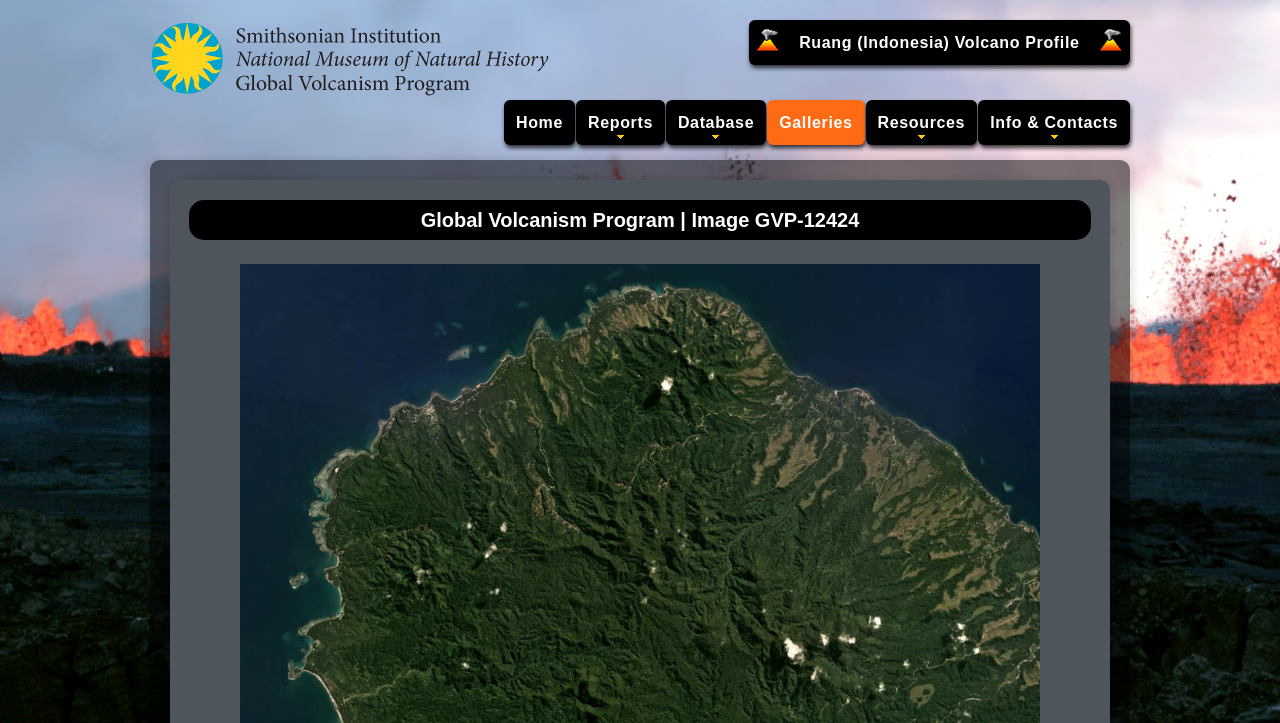Please indicate the bounding box coordinates for the clickable area to complete the following task: "access resources". The coordinates should be specified as four float numbers between 0 and 1, i.e., [left, top, right, bottom].

[0.676, 0.138, 0.763, 0.201]